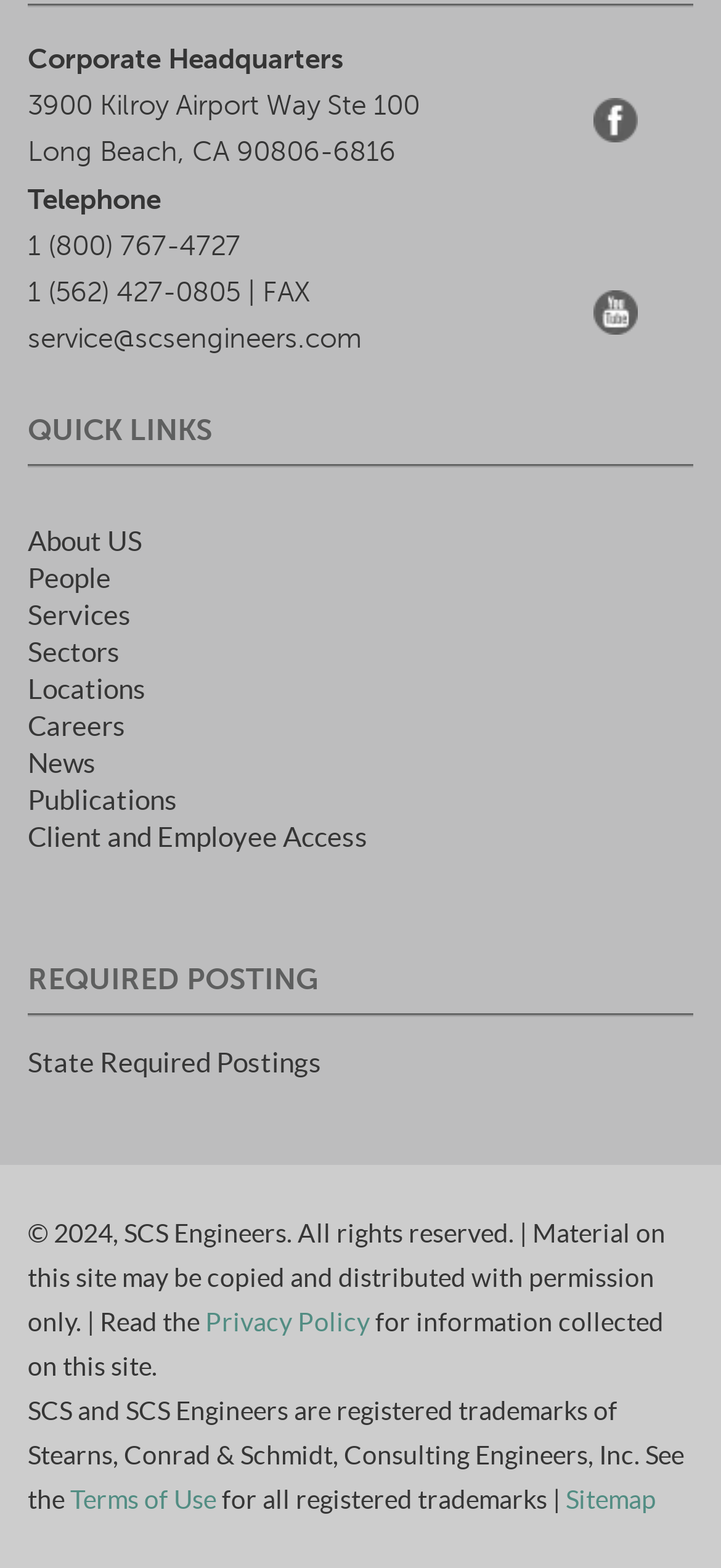Given the element description: "Client and Employee Access", predict the bounding box coordinates of this UI element. The coordinates must be four float numbers between 0 and 1, given as [left, top, right, bottom].

[0.038, 0.524, 0.51, 0.544]